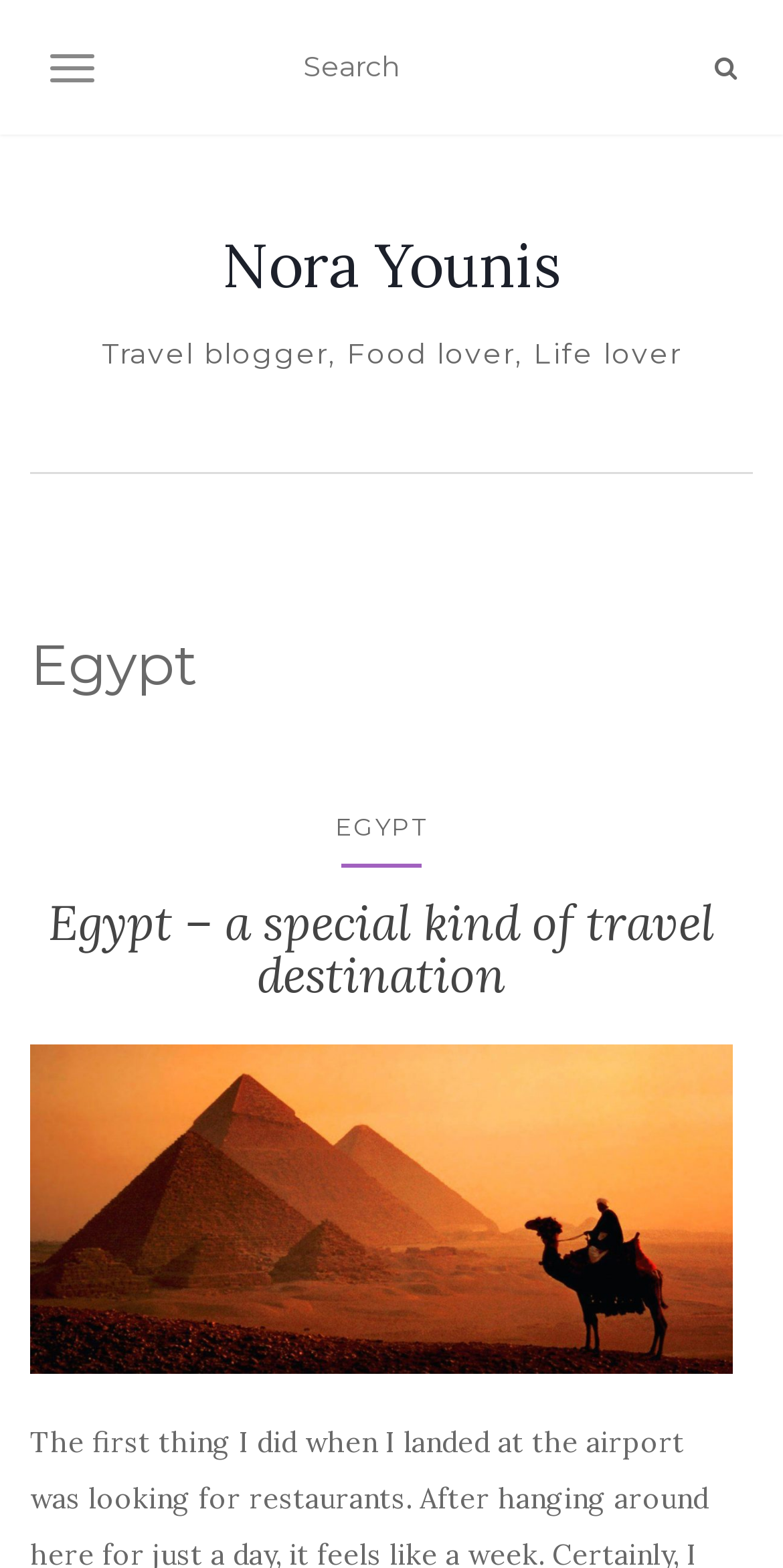What is the category of the travel destination?
Look at the image and provide a detailed response to the question.

I found the answer by looking at the heading element with the text 'Egypt' which is located at [0.038, 0.405, 0.962, 0.444]. This suggests that the category of the travel destination is Egypt.